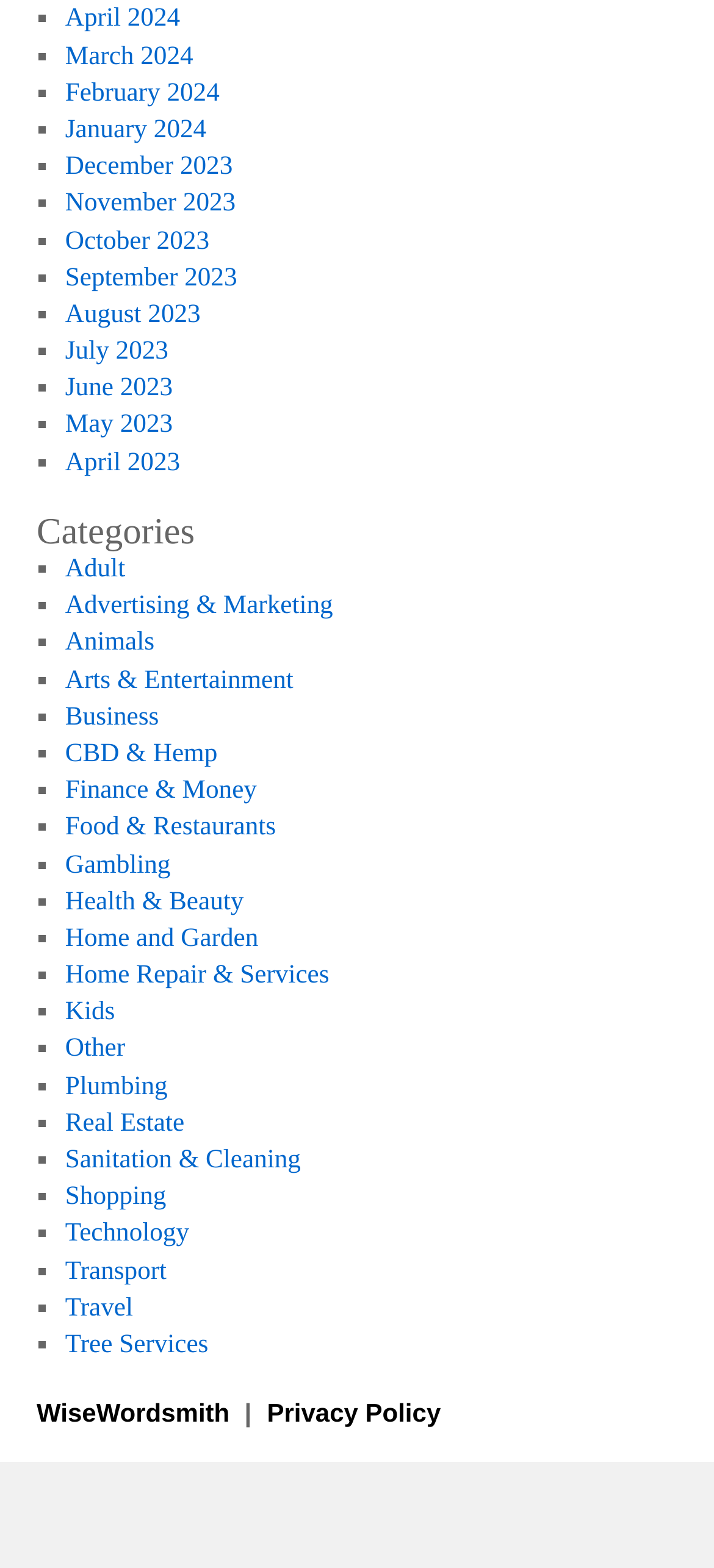Determine the bounding box coordinates for the clickable element to execute this instruction: "View Categories". Provide the coordinates as four float numbers between 0 and 1, i.e., [left, top, right, bottom].

[0.051, 0.328, 0.615, 0.351]